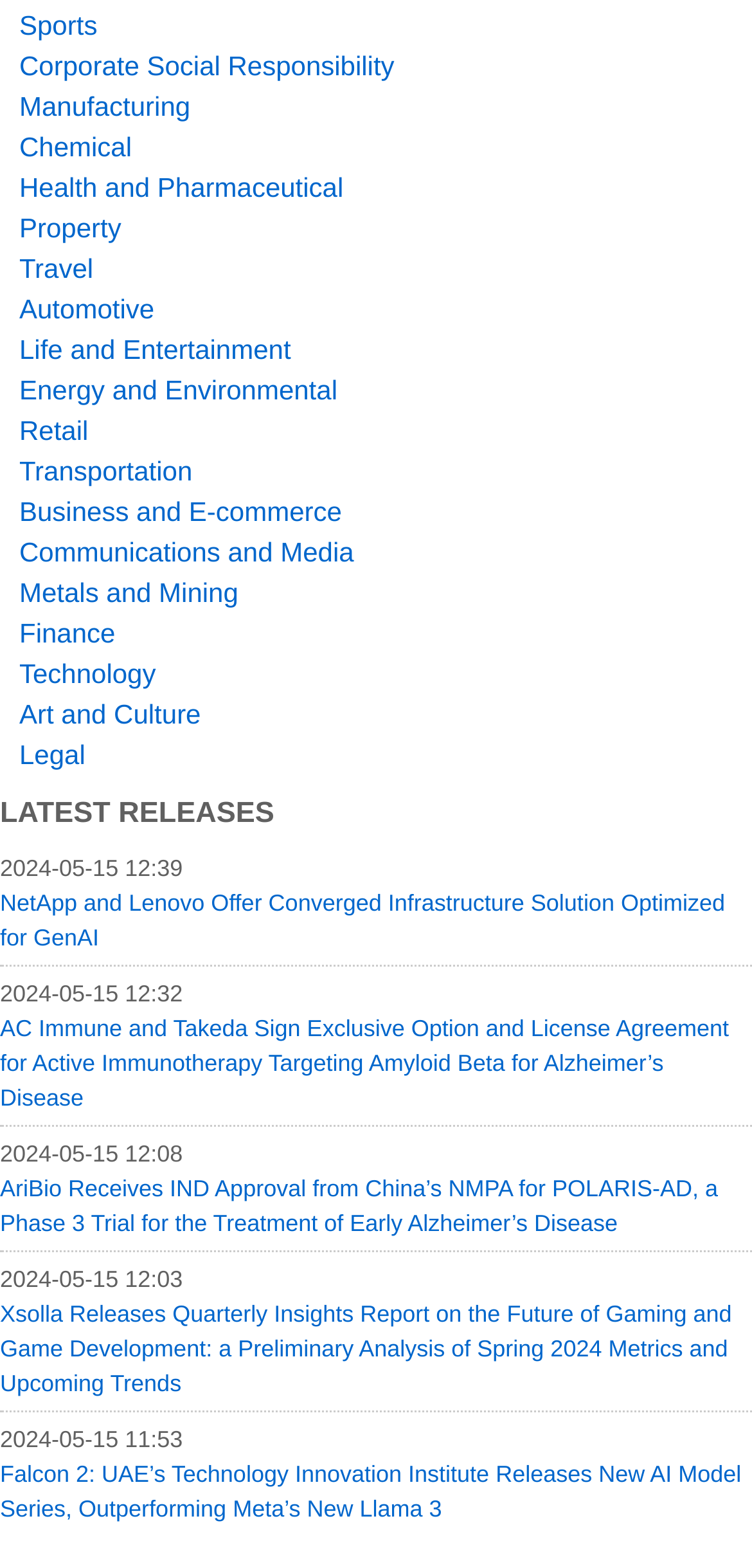What is the industry category of the first news article?
Provide an in-depth and detailed answer to the question.

I looked at the first news article link element and found that it mentions 'GenAI', which is related to the Technology industry category listed at the top of the webpage.